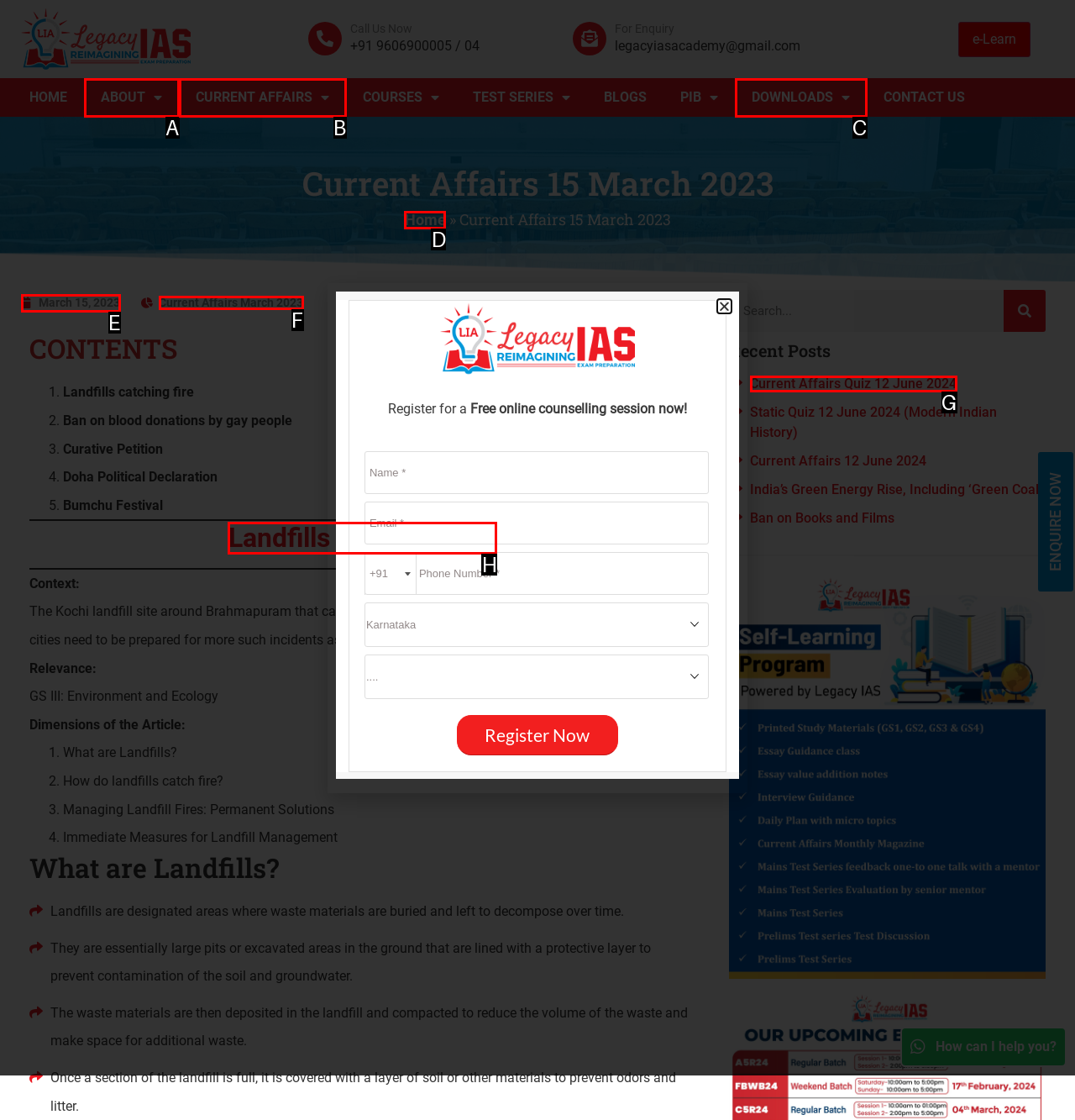Determine which option matches the description: March 15, 2023. Answer using the letter of the option.

E